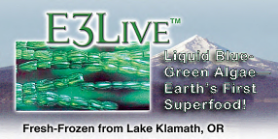What is the color of the algae?
Please craft a detailed and exhaustive response to the question.

The image features the branding of 'E3Live', a product that highlights liquid blue-green algae, recognized as one of Earth's first superfoods, and the design showcases vibrant green hues, emphasizing the algae's natural freshness.